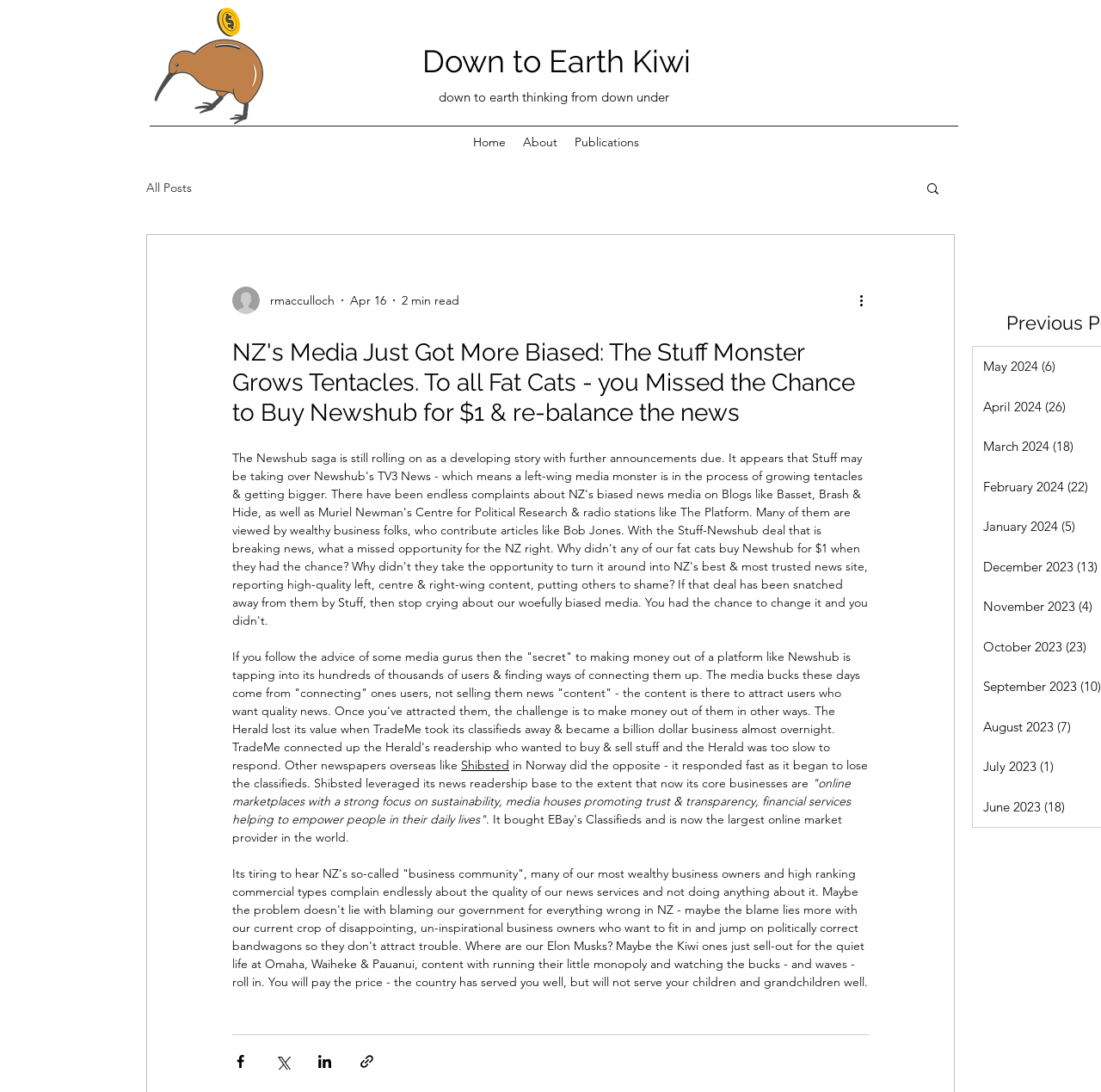What is the purpose of the 'Search' button?
Refer to the image and respond with a one-word or short-phrase answer.

To search the blog